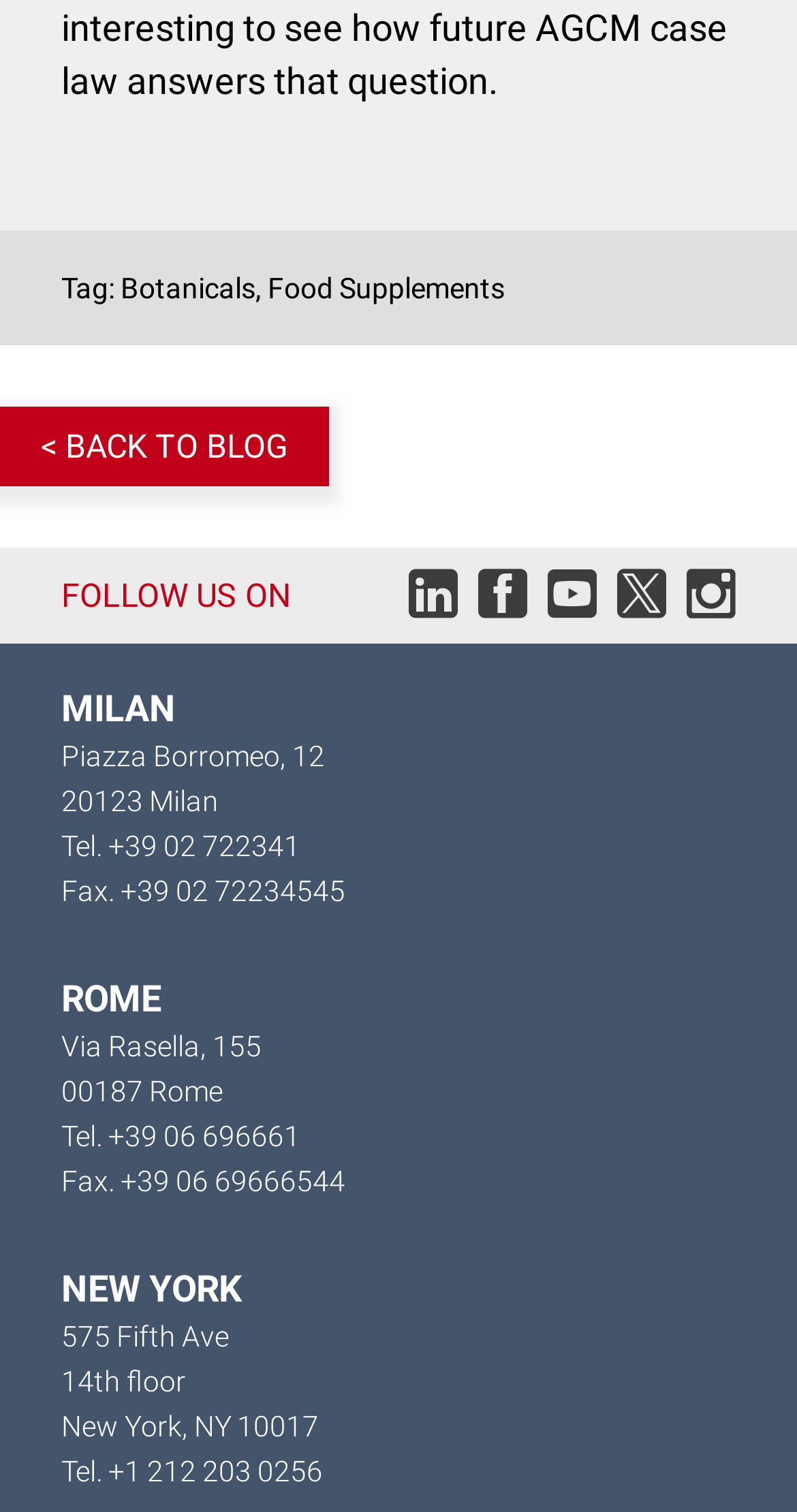Could you determine the bounding box coordinates of the clickable element to complete the instruction: "Click on Botanicals"? Provide the coordinates as four float numbers between 0 and 1, i.e., [left, top, right, bottom].

[0.151, 0.18, 0.321, 0.201]